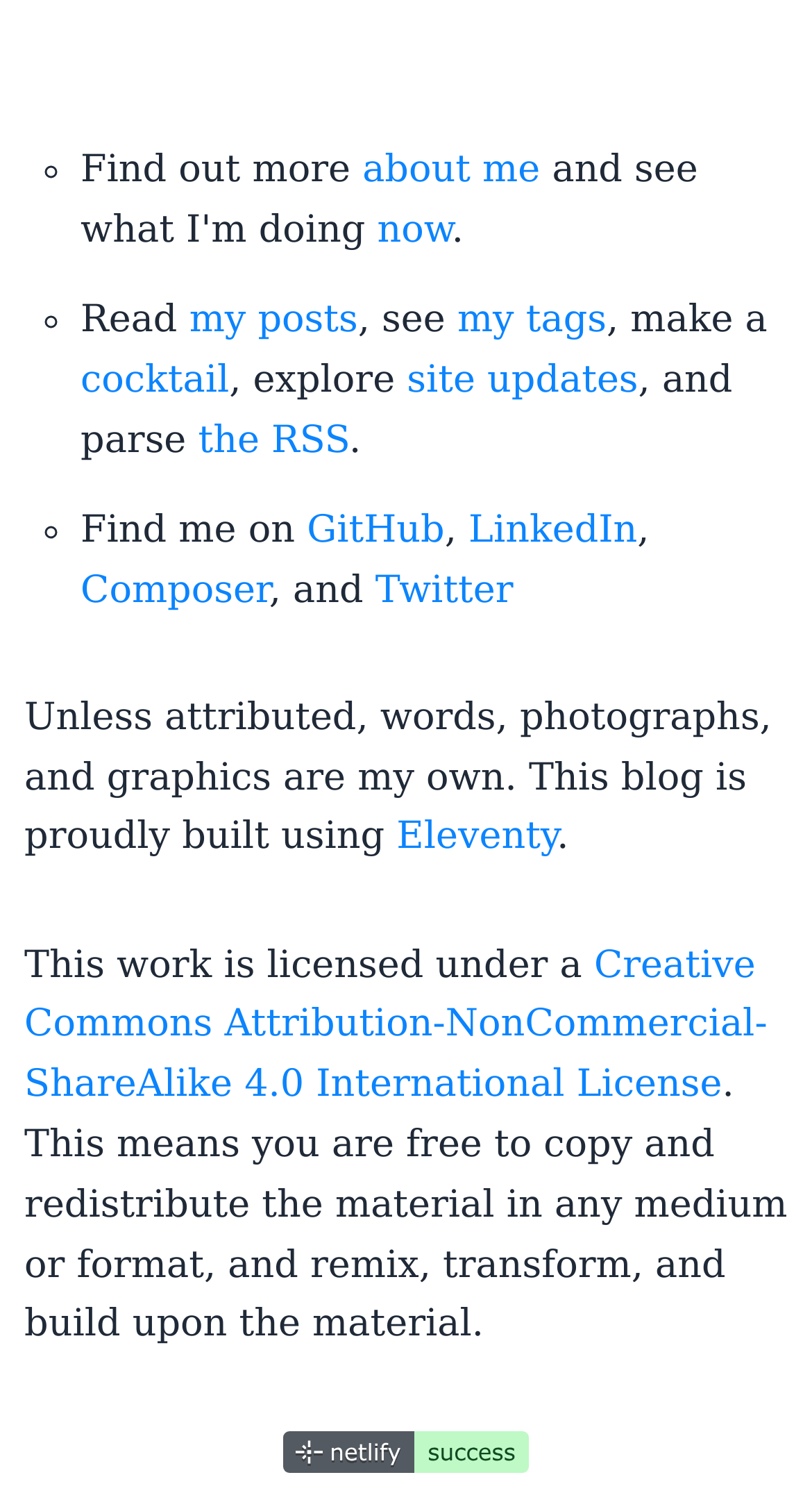Locate the bounding box of the user interface element based on this description: "cocktail".

[0.099, 0.237, 0.282, 0.266]